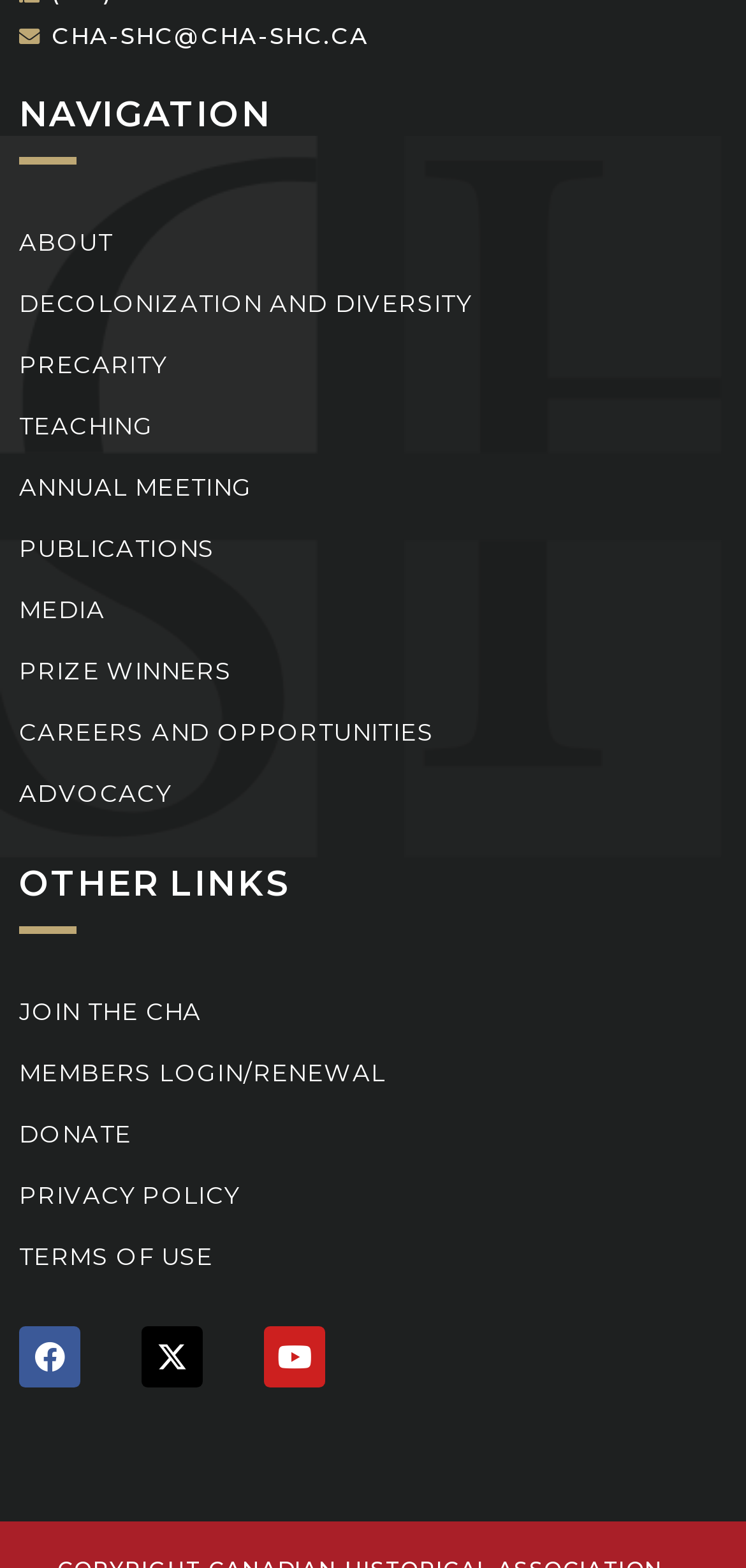Please locate the UI element described by "Publications" and provide its bounding box coordinates.

[0.026, 0.331, 0.974, 0.37]